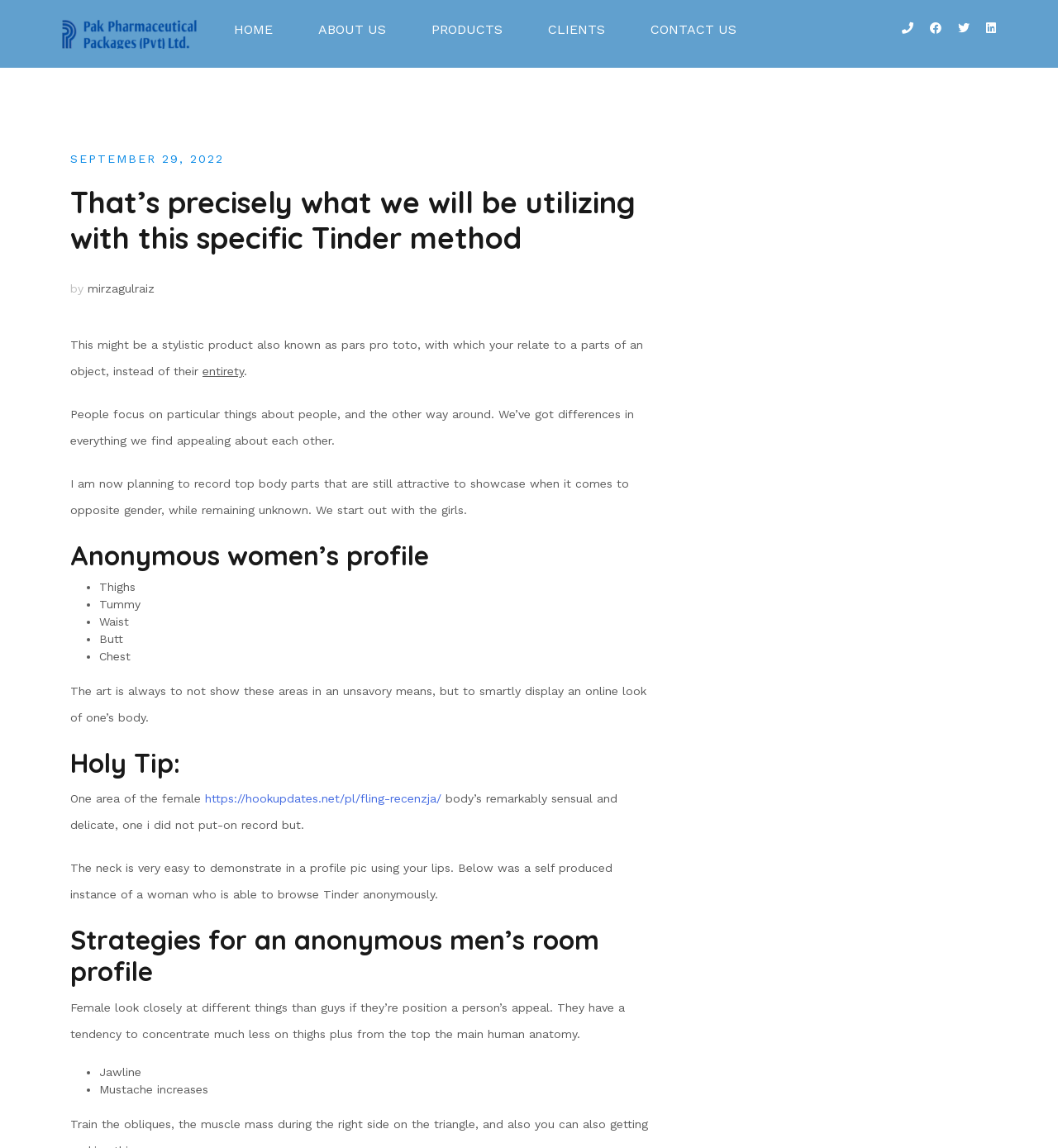What is the topic of the article?
Using the information from the image, answer the question thoroughly.

The topic of the article is about a specific Tinder method, which is mentioned in the heading 'That’s precisely what we will be utilizing with this specific Tinder method'. The article discusses how to create an attractive online profile, focusing on specific body parts that are attractive to the opposite gender.